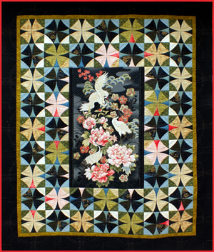What type of quilting is used in the quilt?
Based on the visual, give a brief answer using one word or a short phrase.

Machine quilting